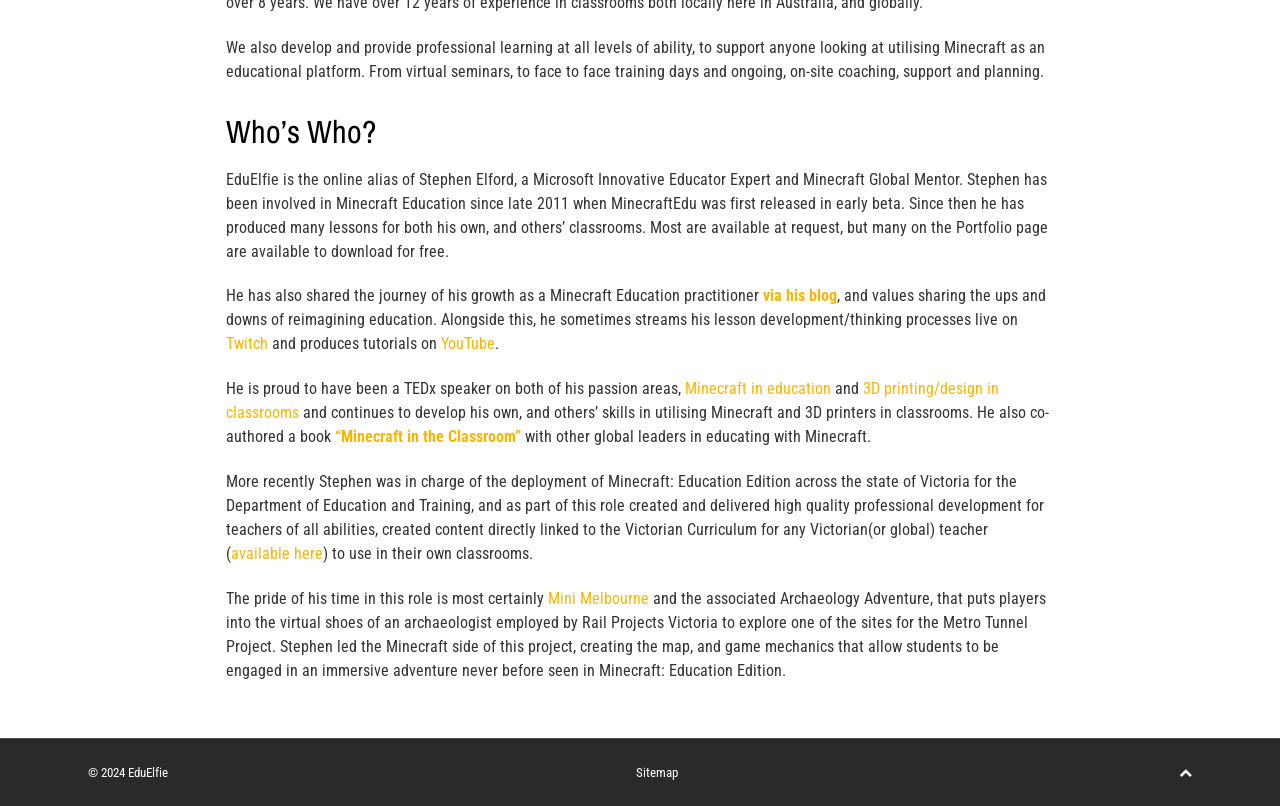Extract the bounding box coordinates of the UI element described: "available here". Provide the coordinates in the format [left, top, right, bottom] with values ranging from 0 to 1.

[0.18, 0.675, 0.252, 0.698]